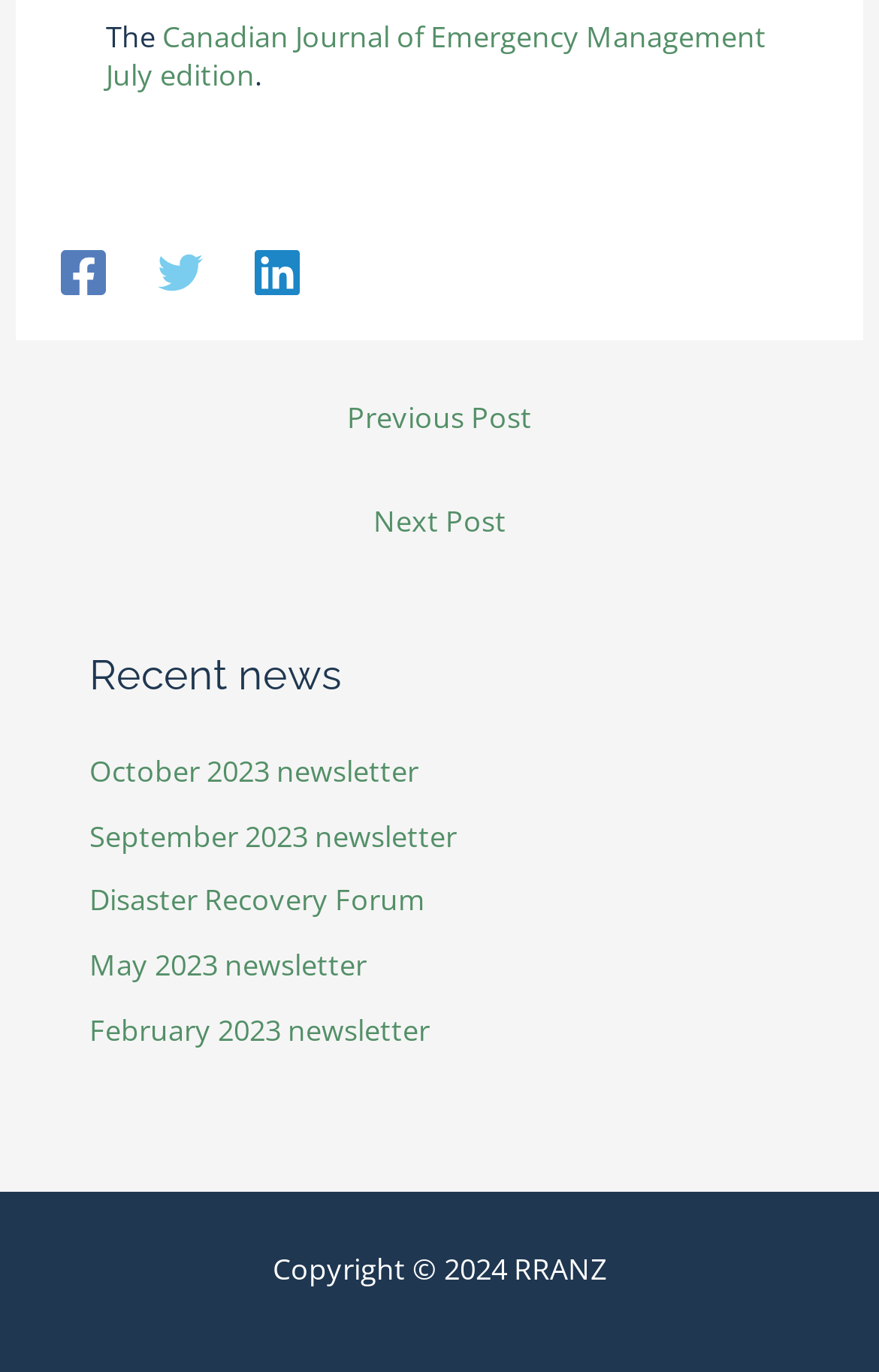Please identify the bounding box coordinates of the element's region that should be clicked to execute the following instruction: "View Canadian Journal of Emergency Management July edition". The bounding box coordinates must be four float numbers between 0 and 1, i.e., [left, top, right, bottom].

[0.12, 0.011, 0.872, 0.068]